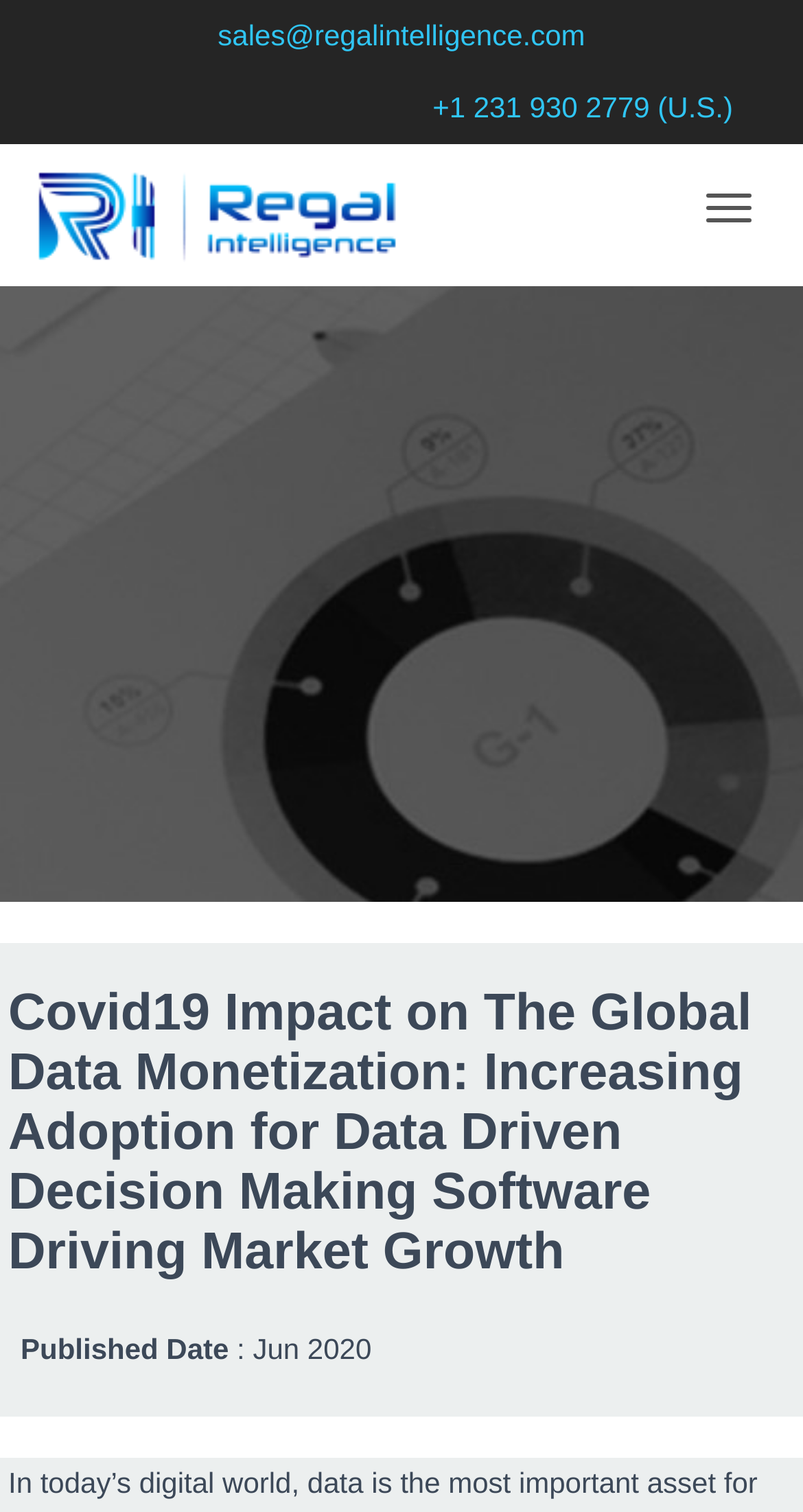What is the publication date?
Please analyze the image and answer the question with as much detail as possible.

I found the publication date by looking at the StaticText element with the text ': Jun 2020' which is likely to be the publication date.